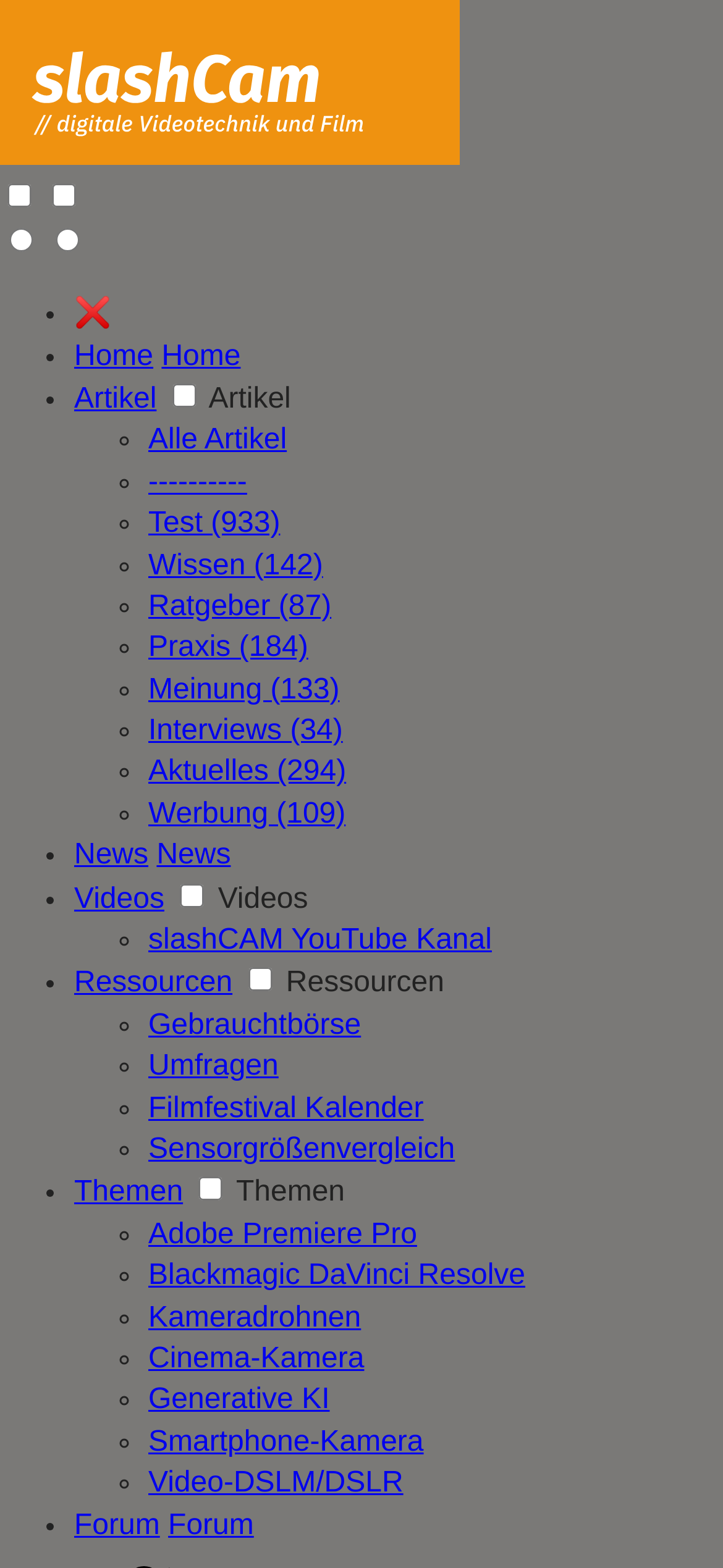Can you specify the bounding box coordinates for the region that should be clicked to fulfill this instruction: "Click on the Home link".

[0.103, 0.217, 0.212, 0.237]